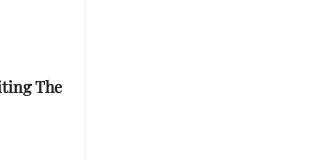By analyzing the image, answer the following question with a detailed response: When was the blog post published?

The publication date of the blog post is explicitly mentioned in the caption as 'Dec 15, 2023', indicating that the post was published on this specific date.